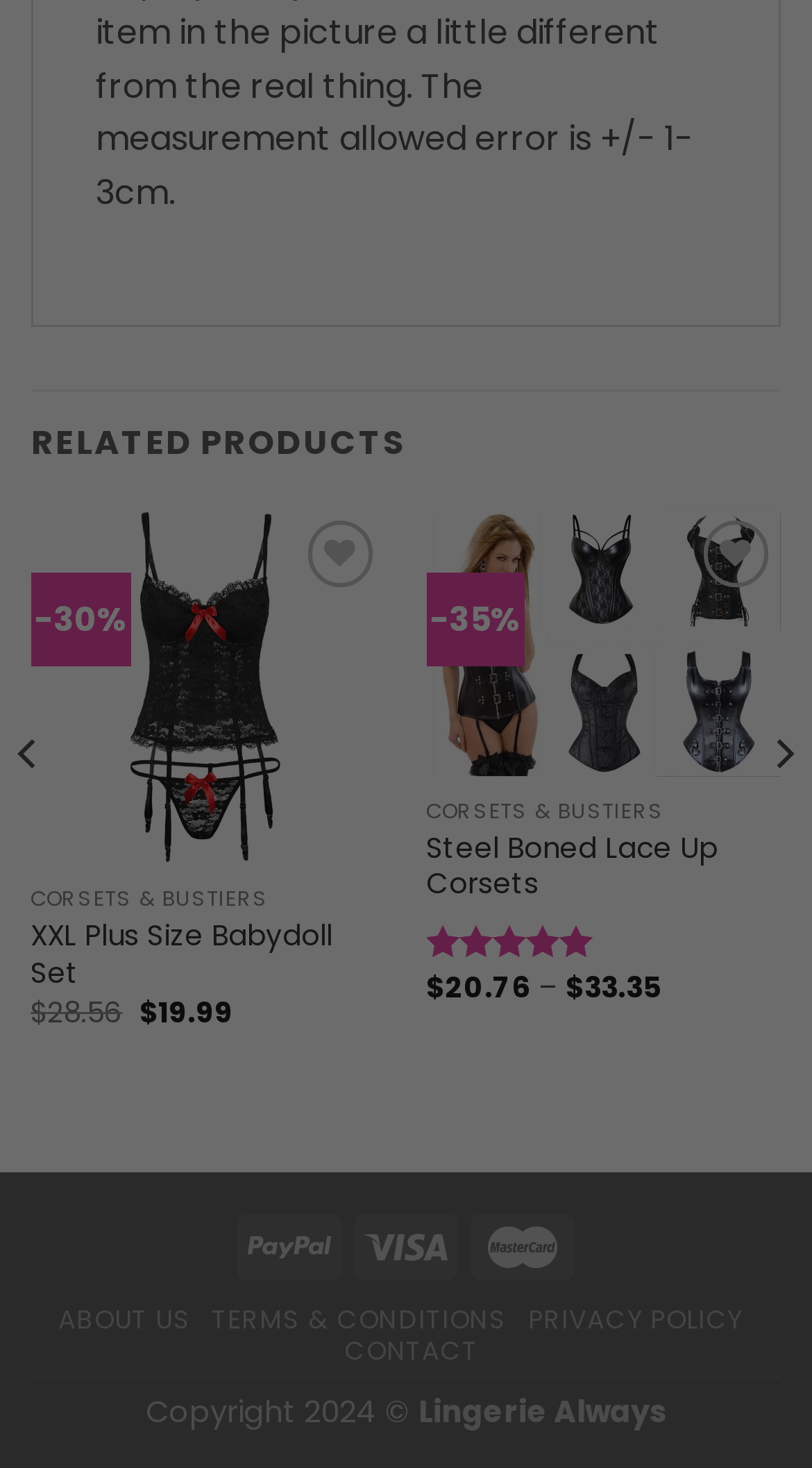Find the bounding box coordinates of the clickable element required to execute the following instruction: "View Floral Embroidery Corset". Provide the coordinates as four float numbers between 0 and 1, i.e., [left, top, right, bottom].

[0.525, 0.348, 0.987, 0.799]